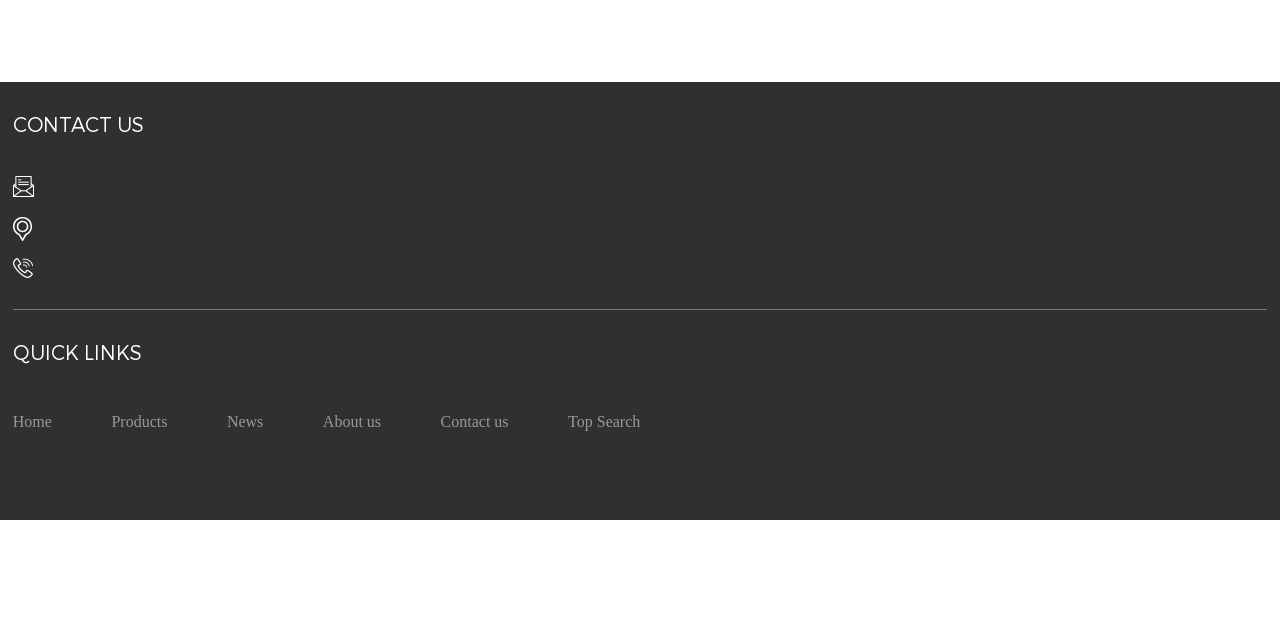Identify the bounding box coordinates for the UI element described as: "+ (91) 9734 11 8077".

None